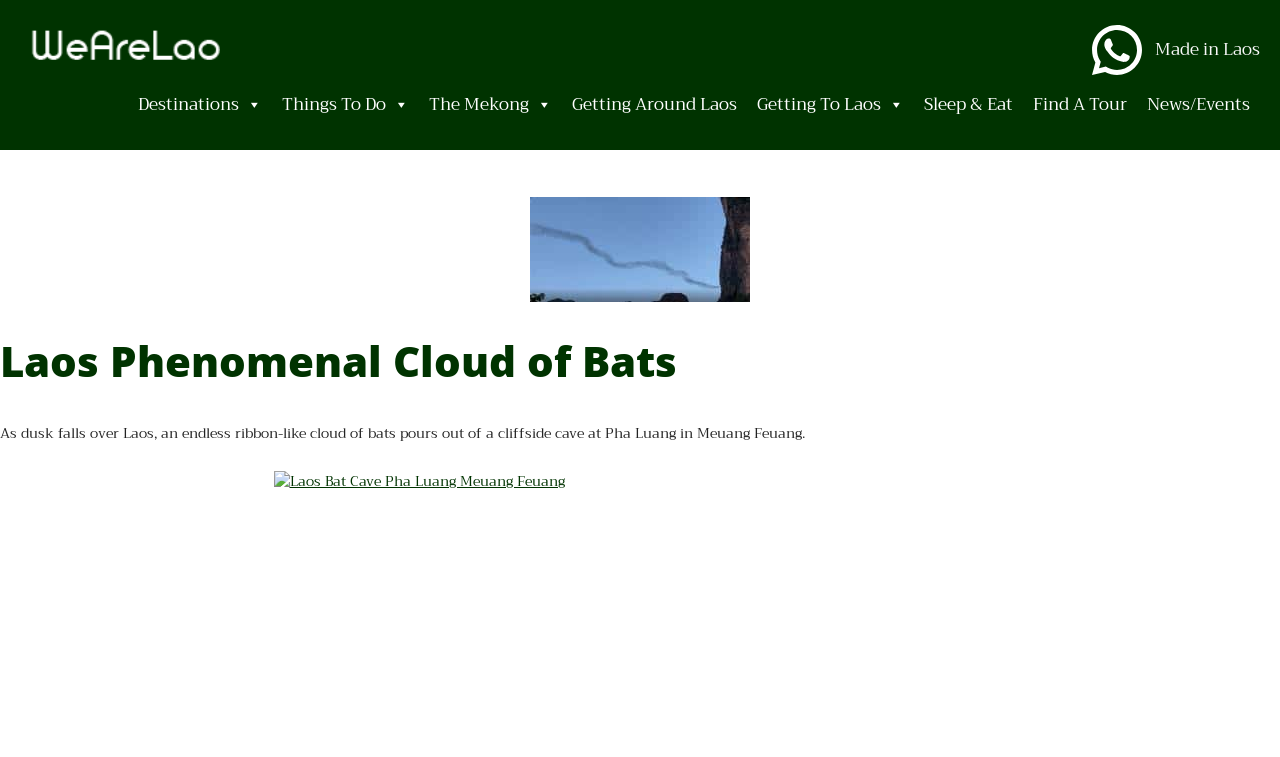Identify and provide the title of the webpage.

Laos Phenomenal Cloud of Bats